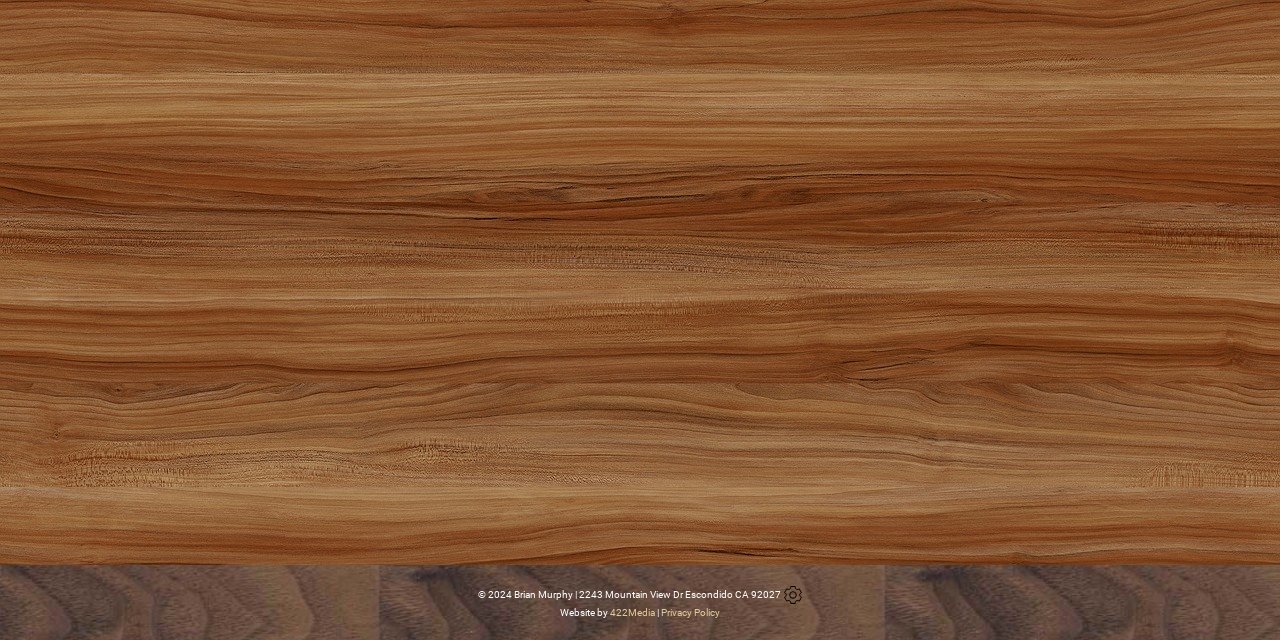Please determine the bounding box of the UI element that matches this description: Privacy Policy. The coordinates should be given as (top-left x, top-left y, bottom-right x, bottom-right y), with all values between 0 and 1.

[0.516, 0.948, 0.562, 0.966]